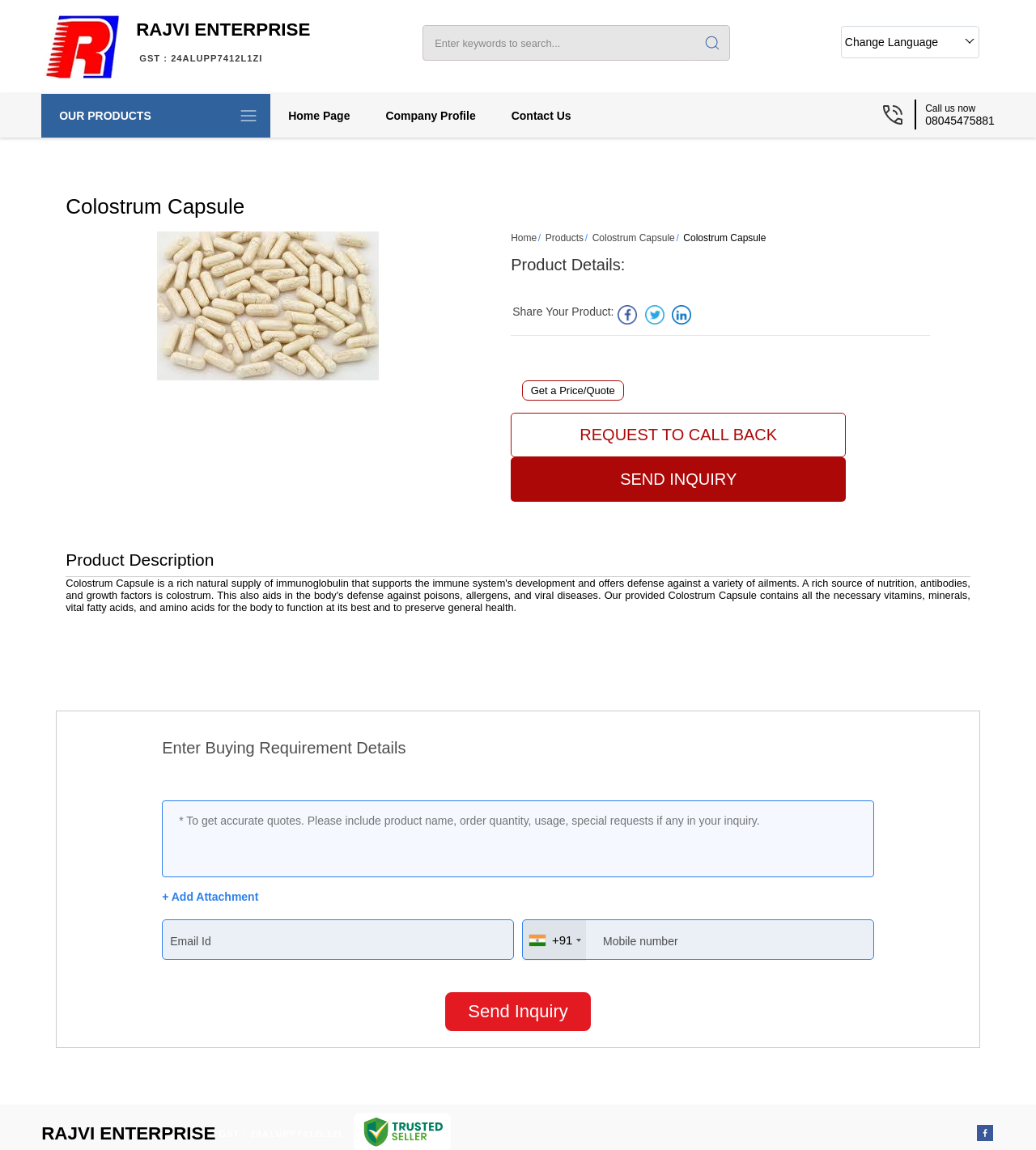Locate the bounding box coordinates of the clickable part needed for the task: "Get a price quote".

[0.504, 0.33, 0.602, 0.348]